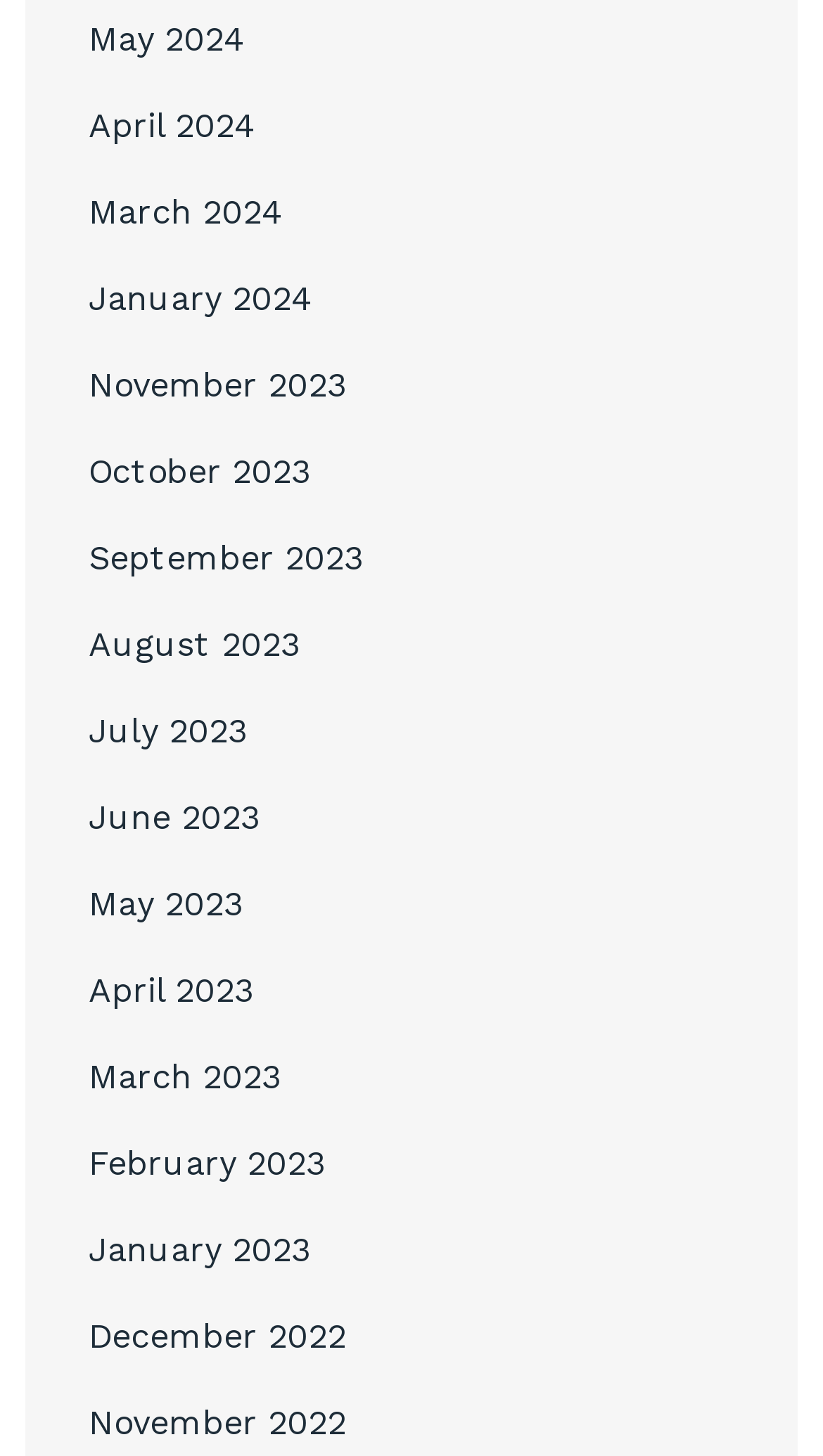Respond to the question below with a single word or phrase: What is the latest month listed?

May 2024